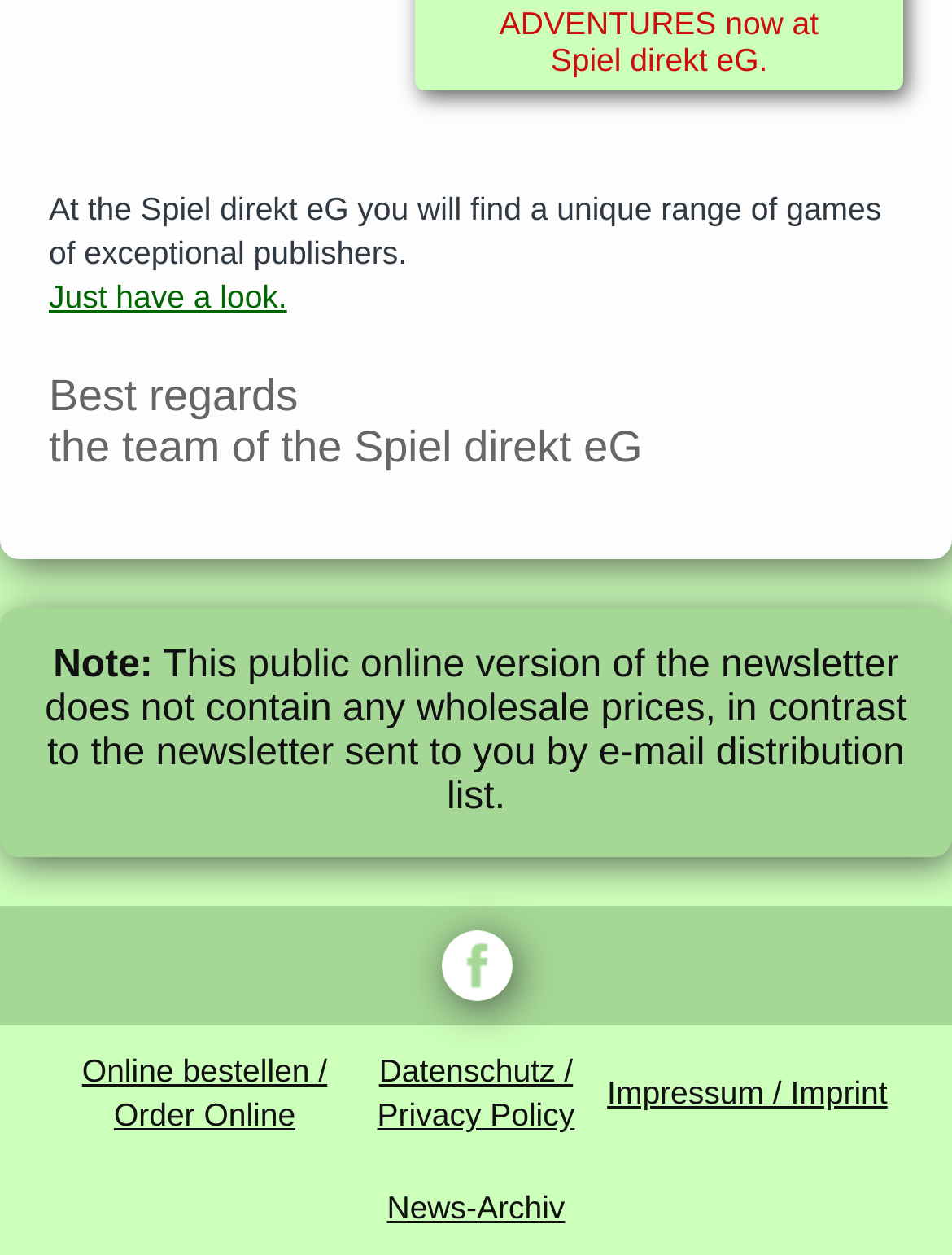With reference to the image, please provide a detailed answer to the following question: How many social media links are present on the webpage?

There is only one social media link, which is 'Facebook', located in the second layout table. It is accompanied by a Facebook icon, indicating that it is a link to the company's Facebook page.